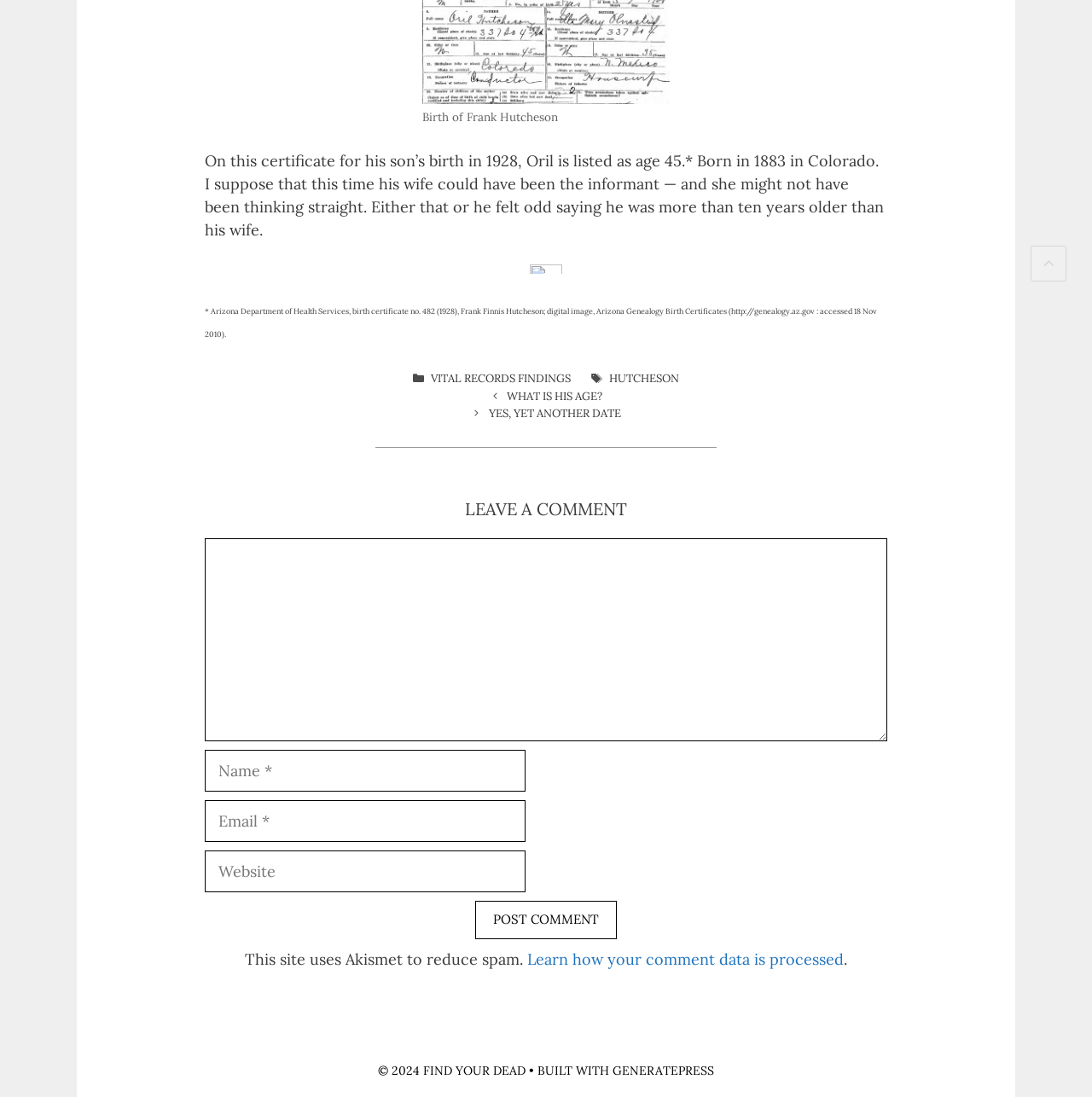What is the age of Oril listed on the birth certificate?
Based on the image, respond with a single word or phrase.

45